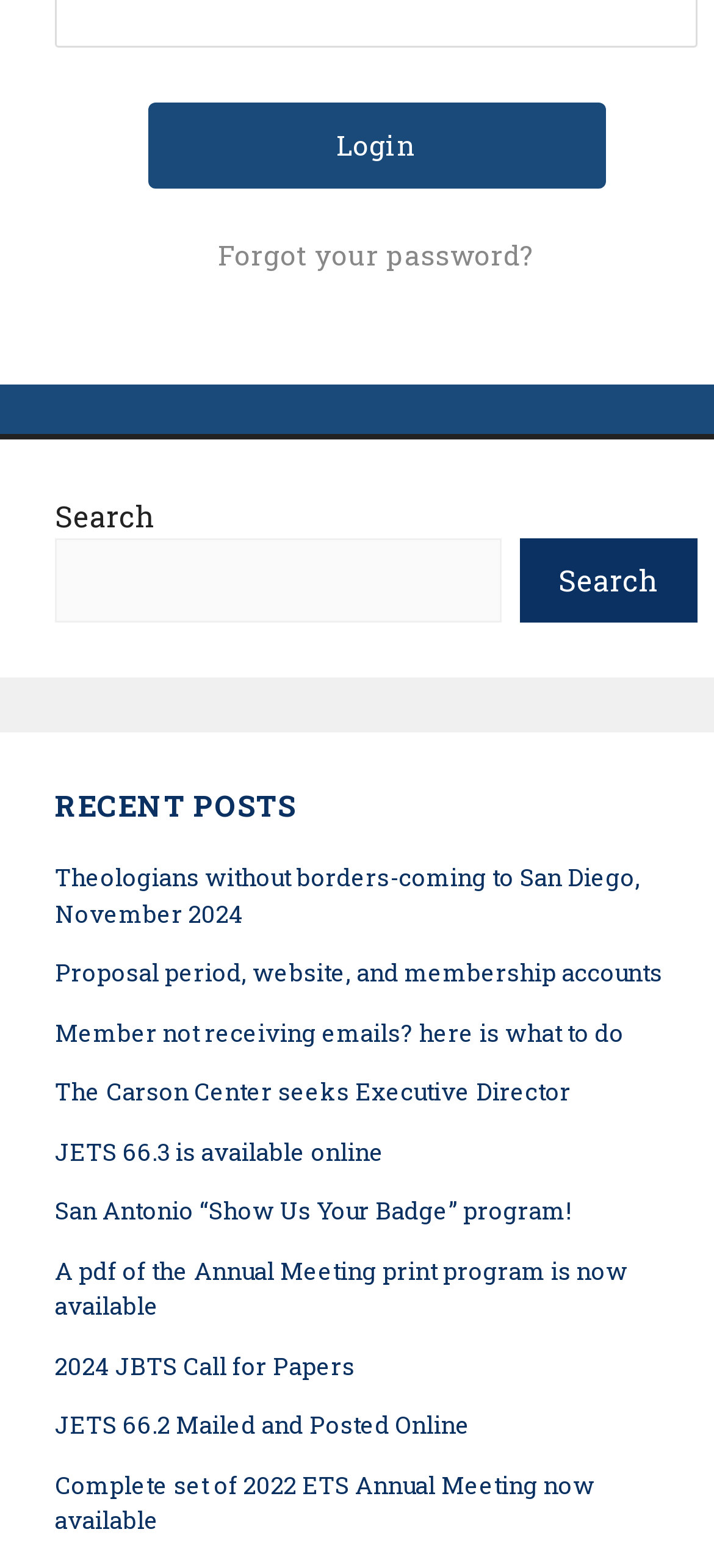What is the purpose of the button at the top right?
Look at the image and provide a short answer using one word or a phrase.

Login